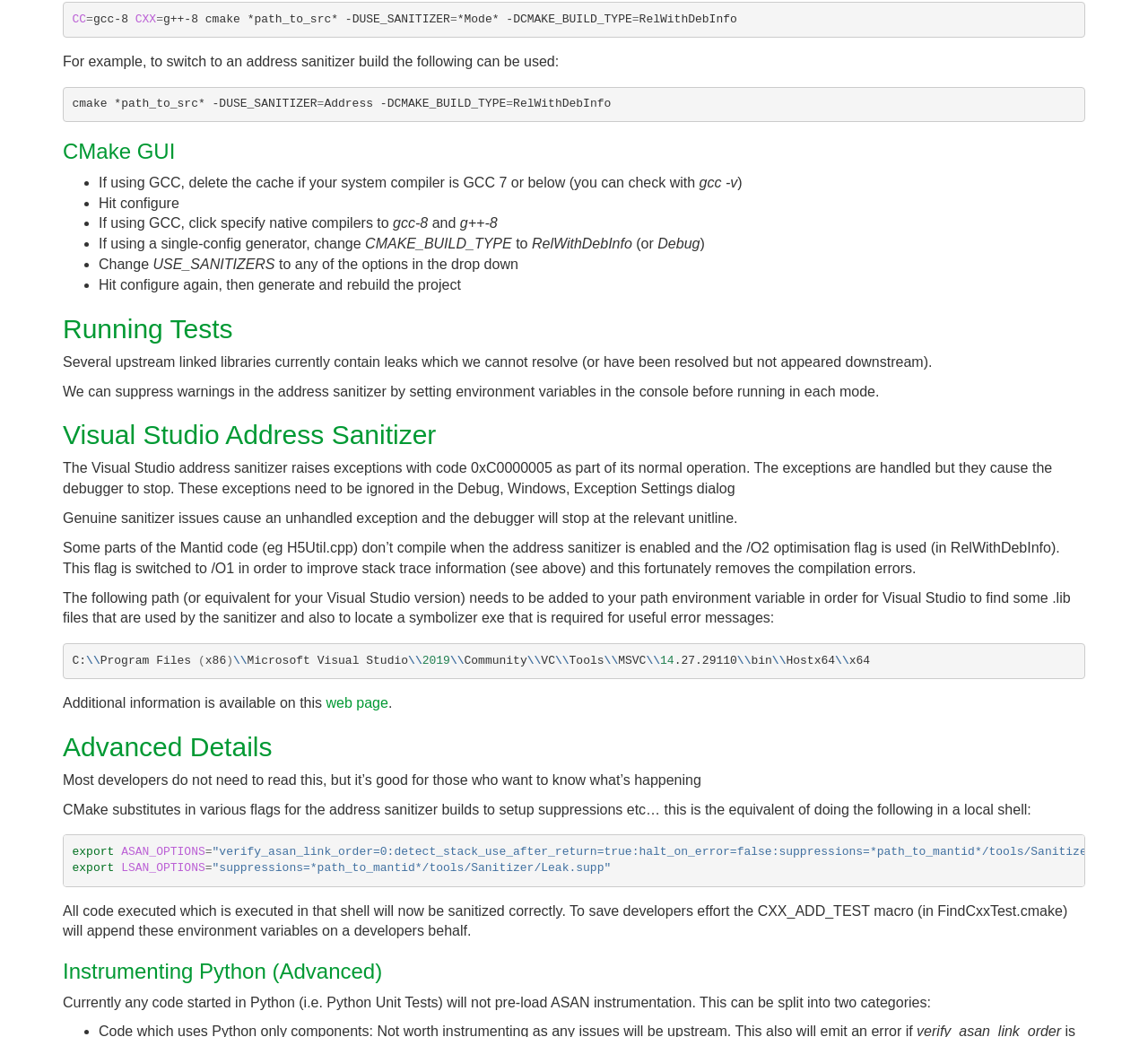Provide a short, one-word or phrase answer to the question below:
What is the compiler used in the example?

gcc-8